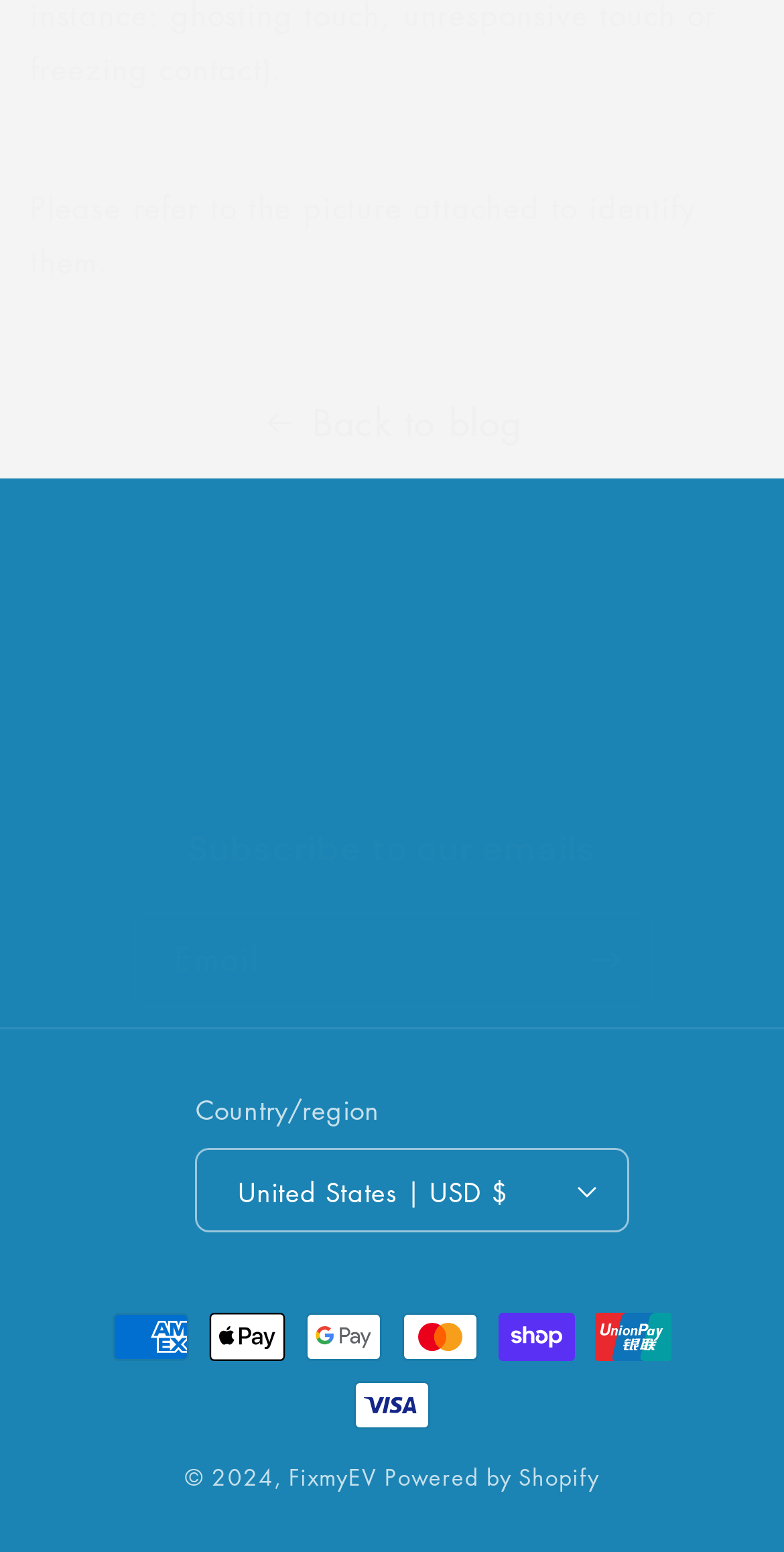Find the coordinates for the bounding box of the element with this description: "Back to blog".

[0.0, 0.251, 1.0, 0.293]